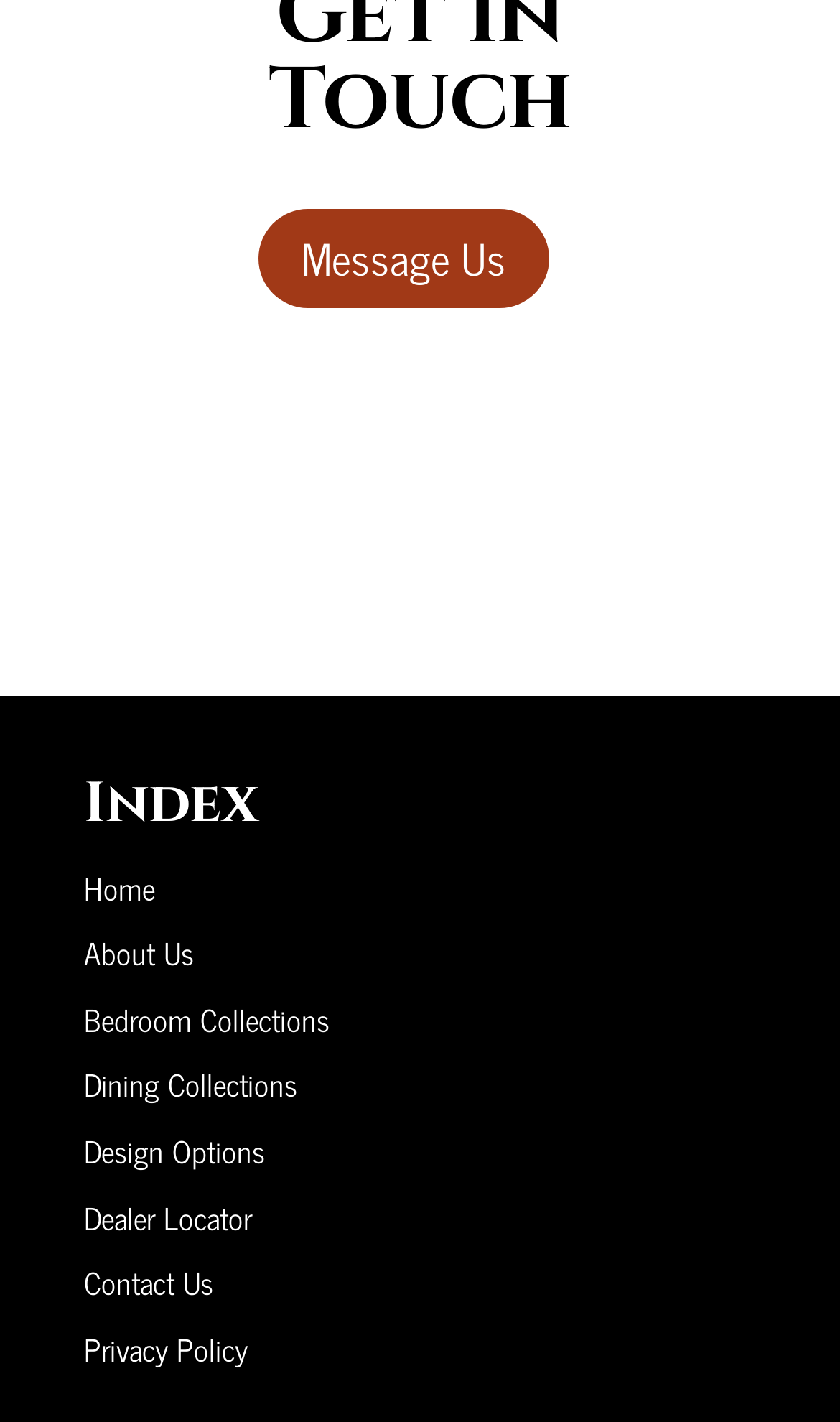Using the webpage screenshot, locate the HTML element that fits the following description and provide its bounding box: "Dealer Locator".

[0.1, 0.837, 0.3, 0.872]